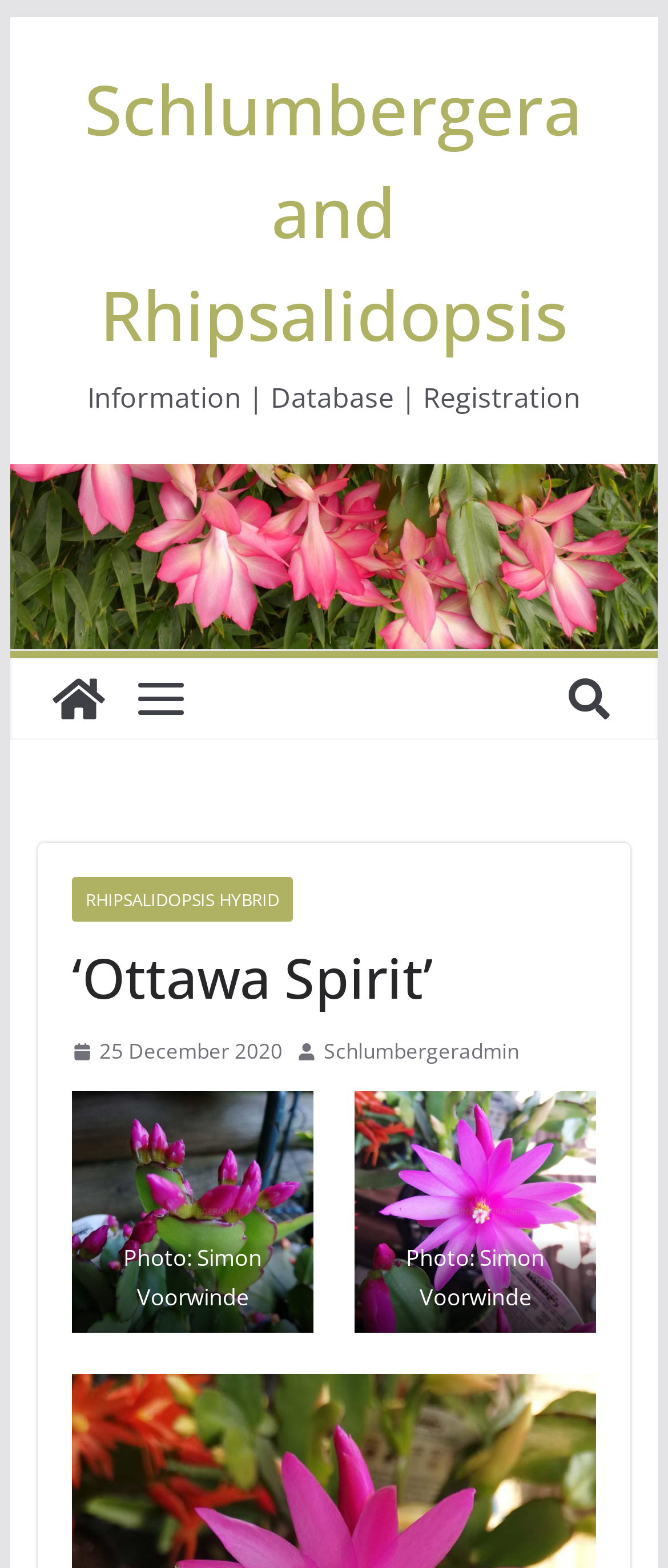Identify the bounding box coordinates of the section that should be clicked to achieve the task described: "View 'Rhipsalidopsis 'Ottawa Spirit'' image".

[0.107, 0.696, 0.469, 0.85]